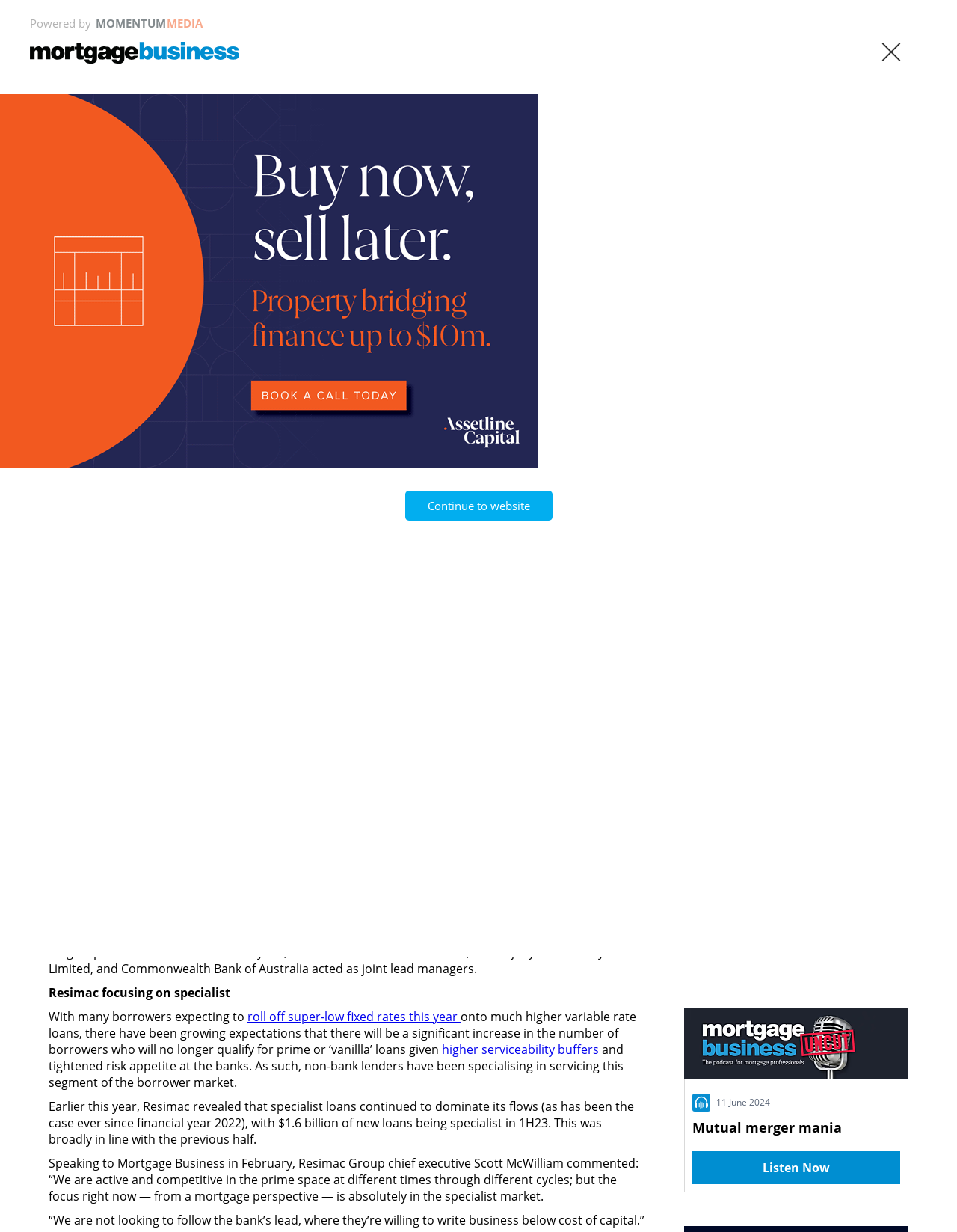Find the bounding box coordinates of the area that needs to be clicked in order to achieve the following instruction: "Click the 'NEWS' link". The coordinates should be specified as four float numbers between 0 and 1, i.e., [left, top, right, bottom].

[0.527, 0.191, 0.553, 0.209]